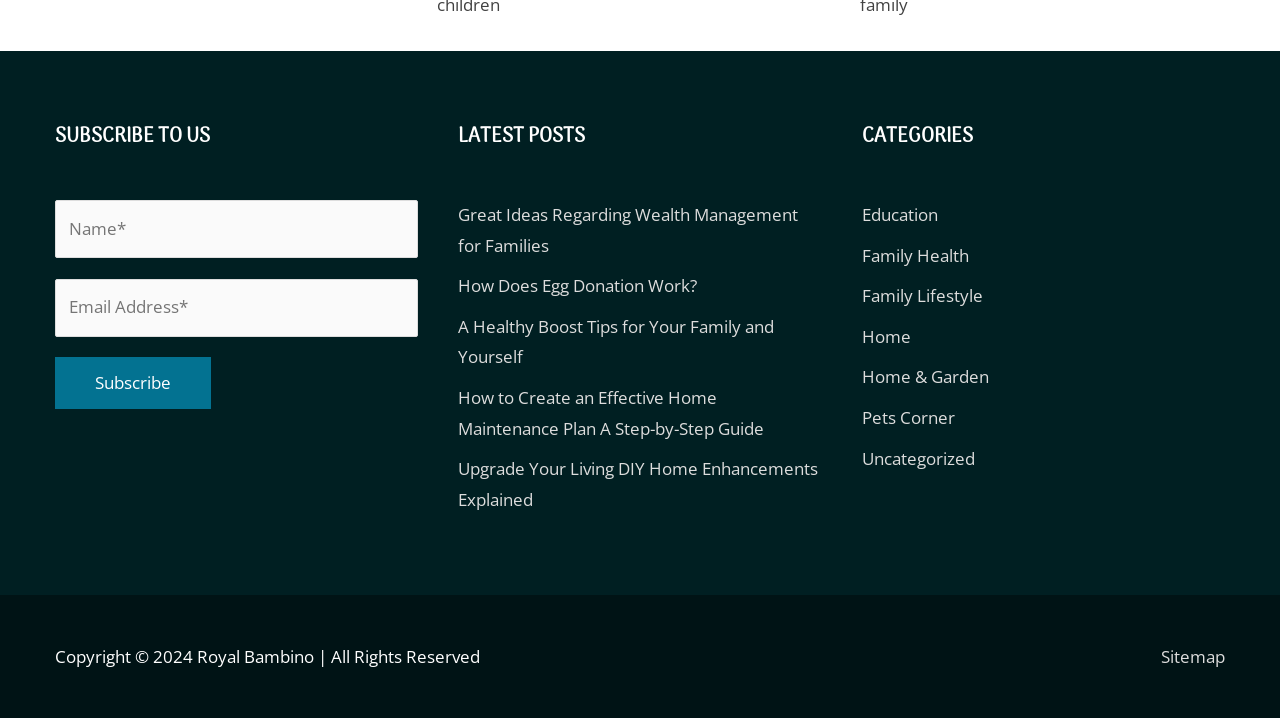Find the bounding box coordinates for the area that should be clicked to accomplish the instruction: "Explore the Education category".

[0.673, 0.283, 0.733, 0.315]